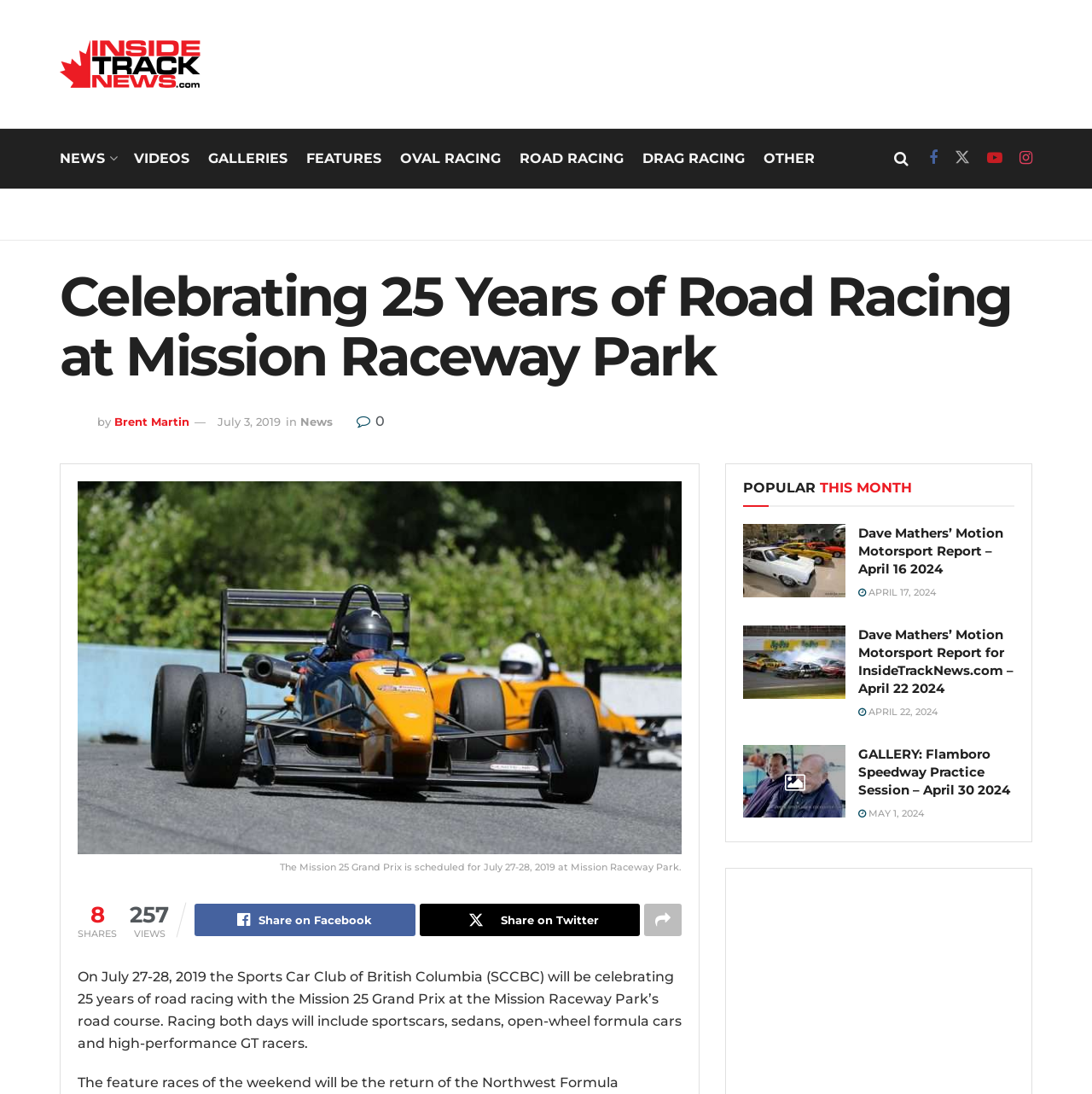Extract the bounding box coordinates of the UI element described: "Share on Facebook". Provide the coordinates in the format [left, top, right, bottom] with values ranging from 0 to 1.

[0.178, 0.826, 0.38, 0.856]